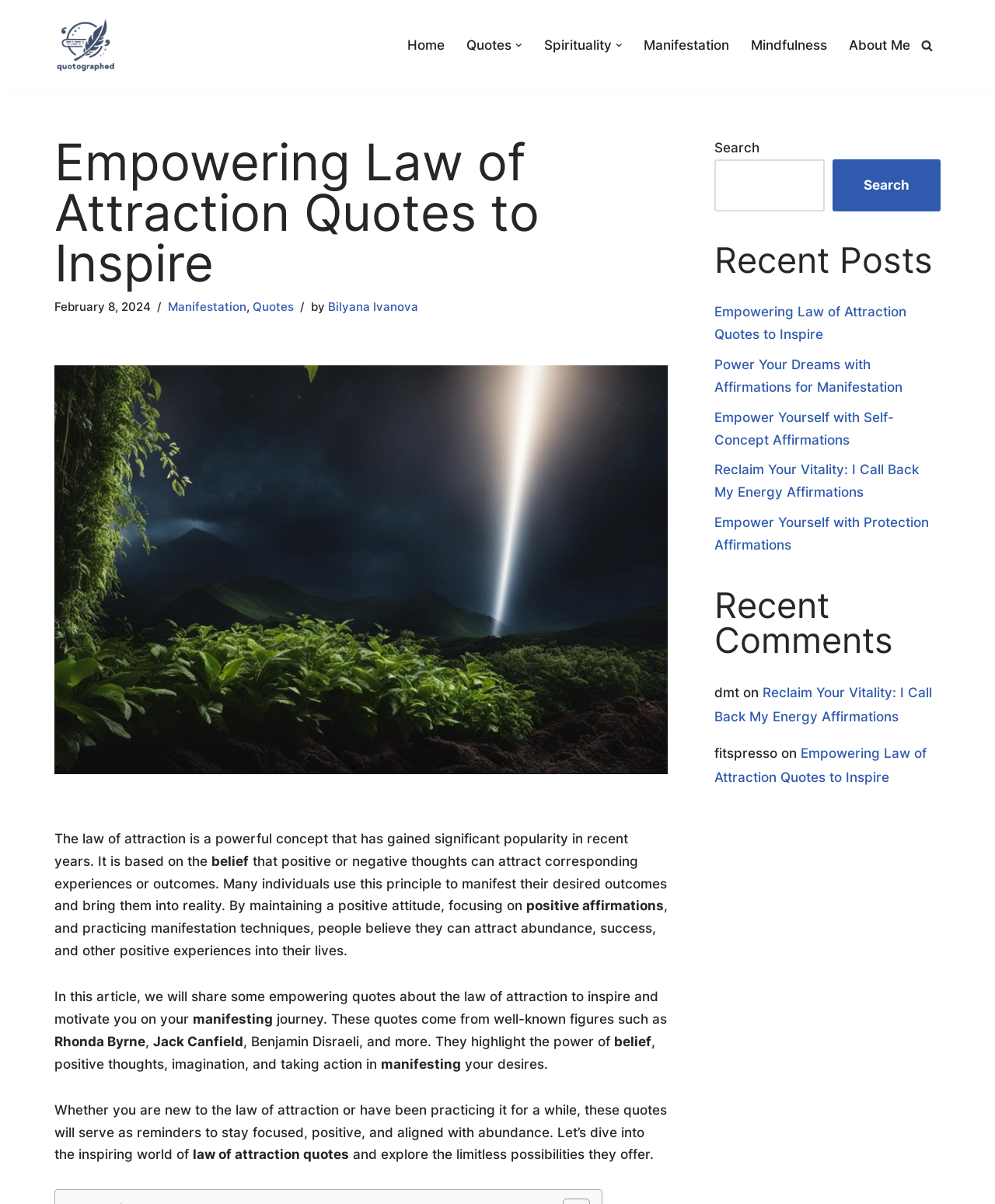Locate and extract the headline of this webpage.

Empowering Law of Attraction Quotes to Inspire